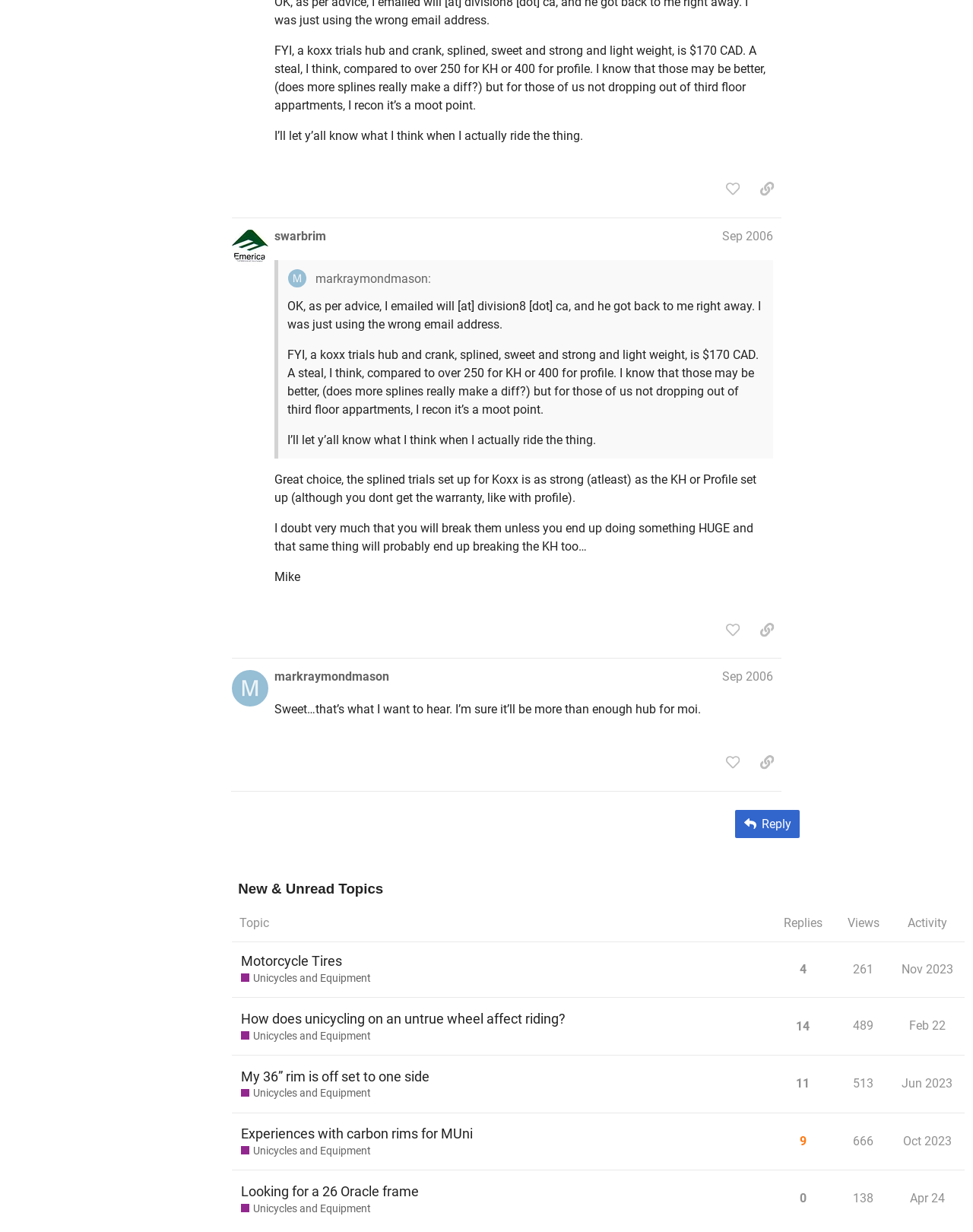Given the element description "9" in the screenshot, predict the bounding box coordinates of that UI element.

[0.818, 0.912, 0.833, 0.941]